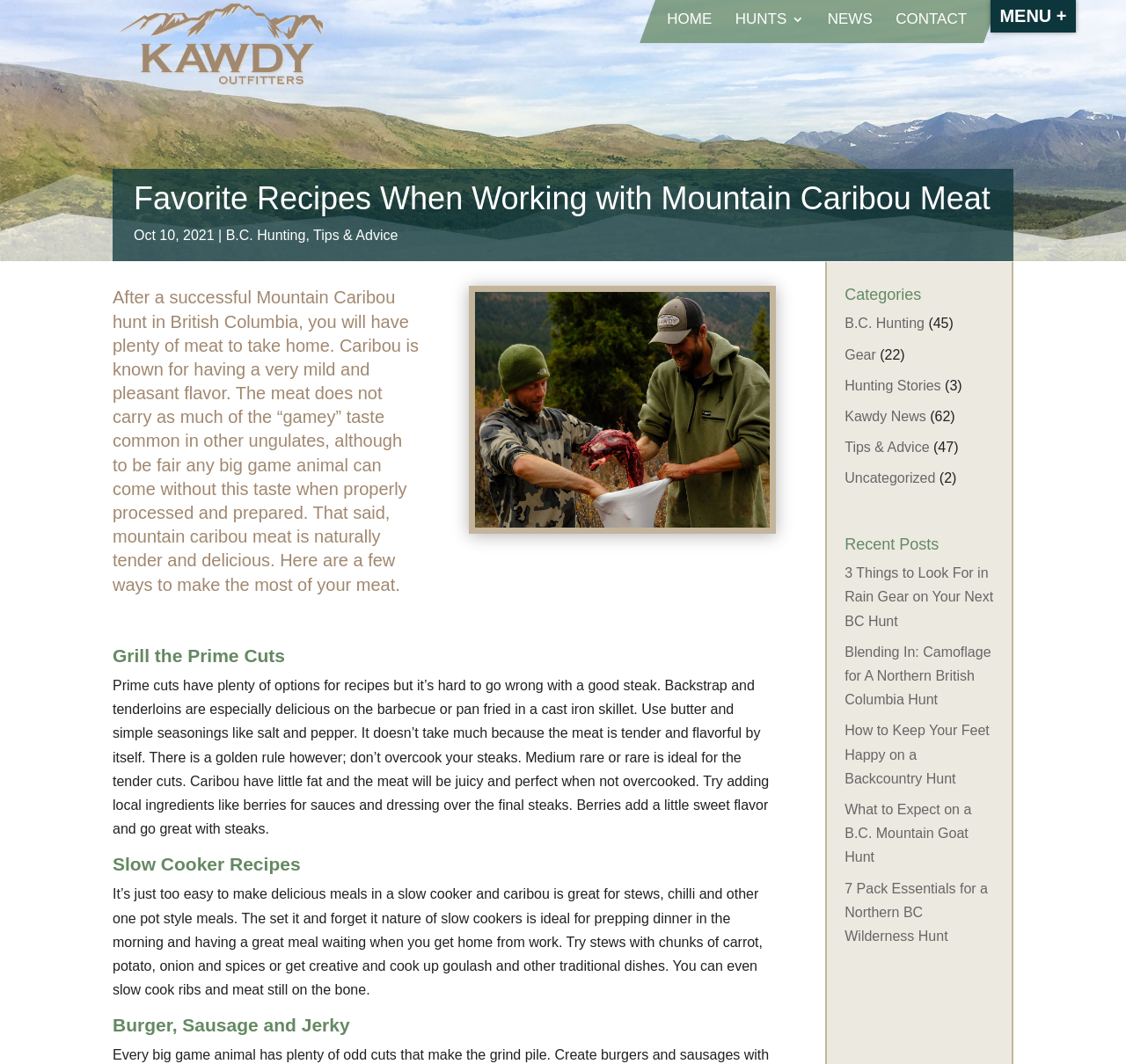What is the recommended cooking method for prime cuts of mountain caribou meat?
Provide a comprehensive and detailed answer to the question.

I found the answer by reading the paragraph under the heading 'Grill the Prime Cuts', which suggests that prime cuts can be cooked on the barbecue or pan-fried in a cast iron skillet.